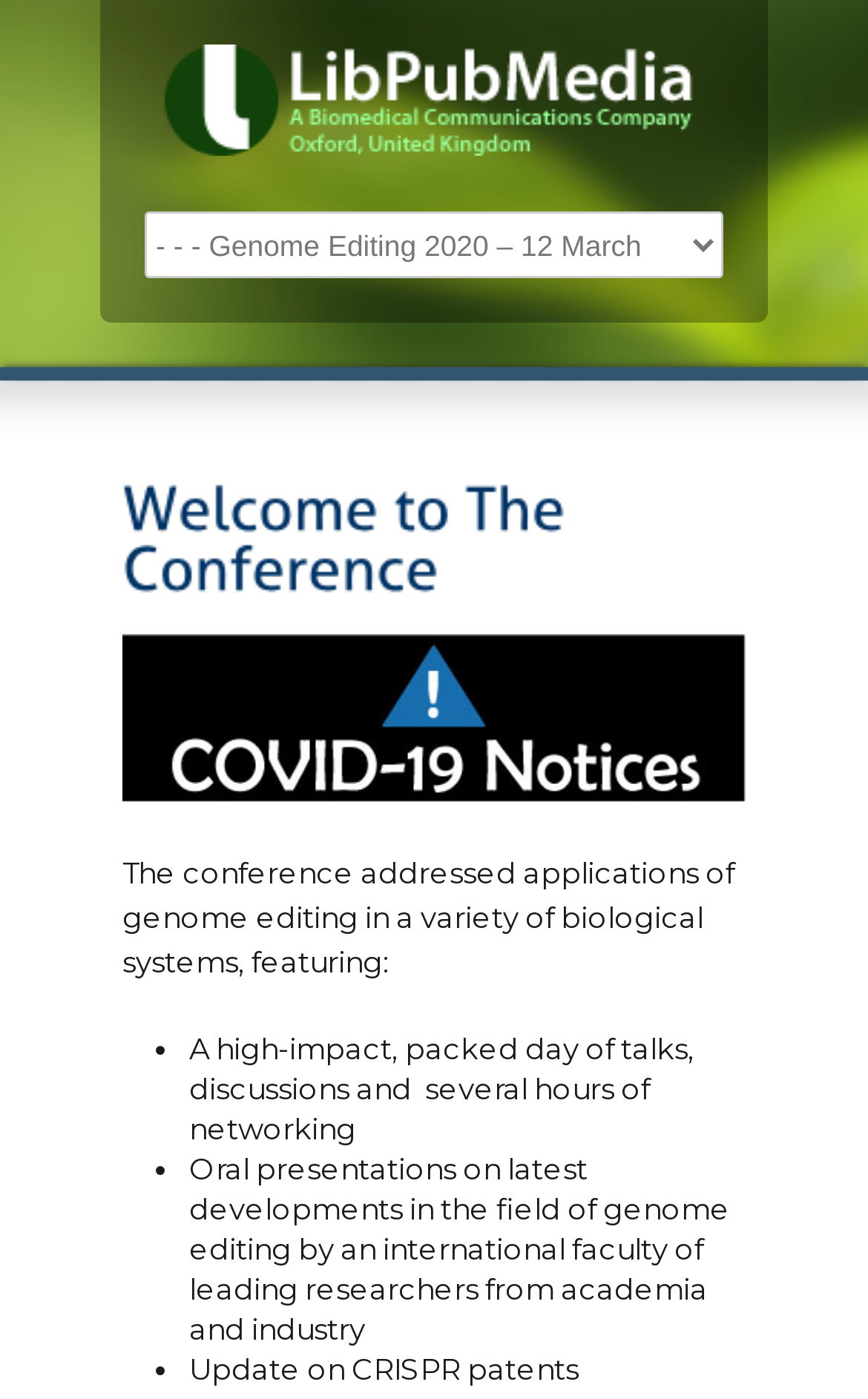Please give a succinct answer using a single word or phrase:
How many hours of networking are available?

Several hours